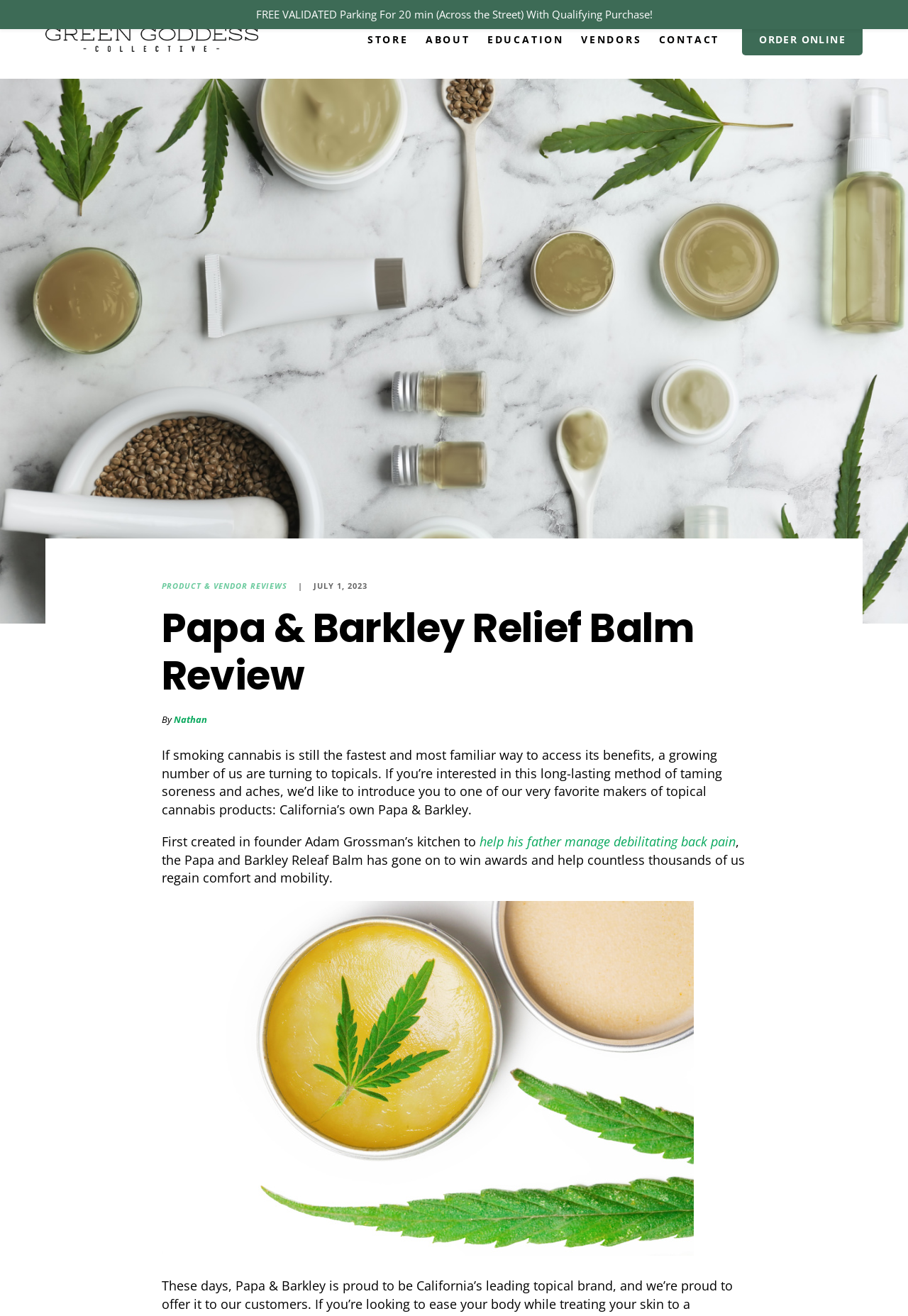What is the date of the review?
Please ensure your answer is as detailed and informative as possible.

The webpage mentions 'JULY 1, 2023' which is the date of the review.